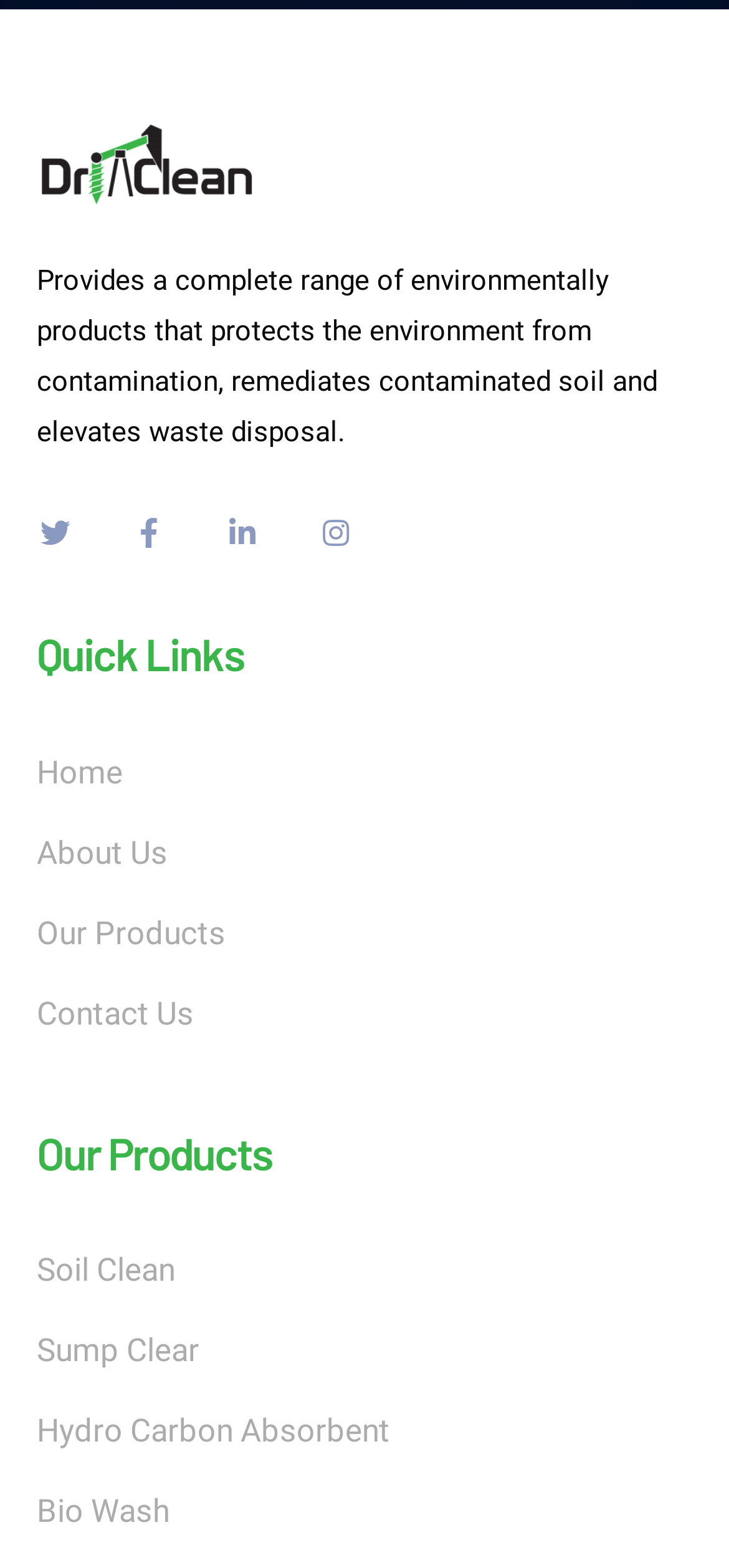Determine the bounding box coordinates of the region I should click to achieve the following instruction: "Go to About Us page". Ensure the bounding box coordinates are four float numbers between 0 and 1, i.e., [left, top, right, bottom].

[0.05, 0.528, 0.229, 0.562]